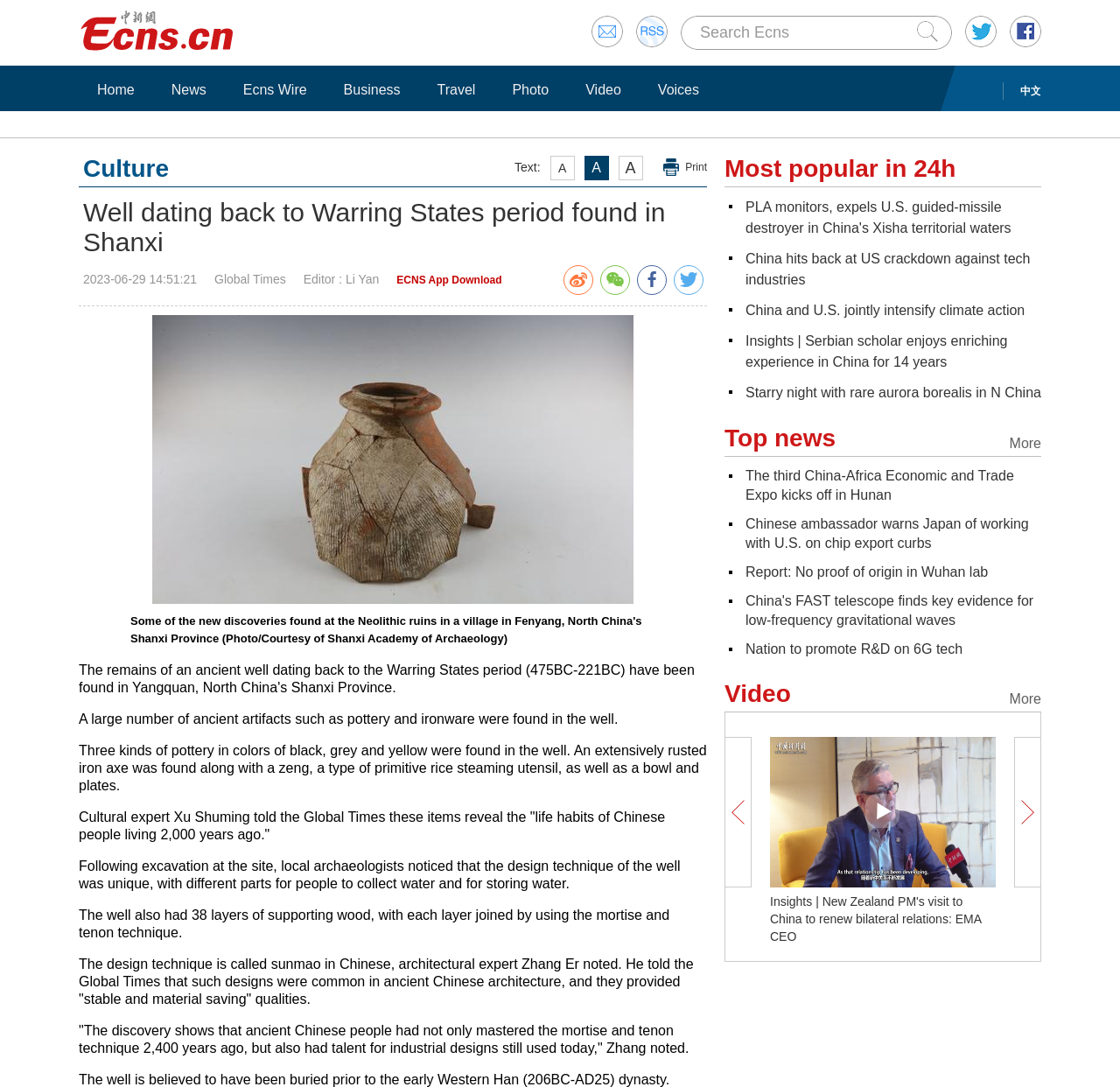Reply to the question with a single word or phrase:
How many kinds of pottery were found in the well?

Three